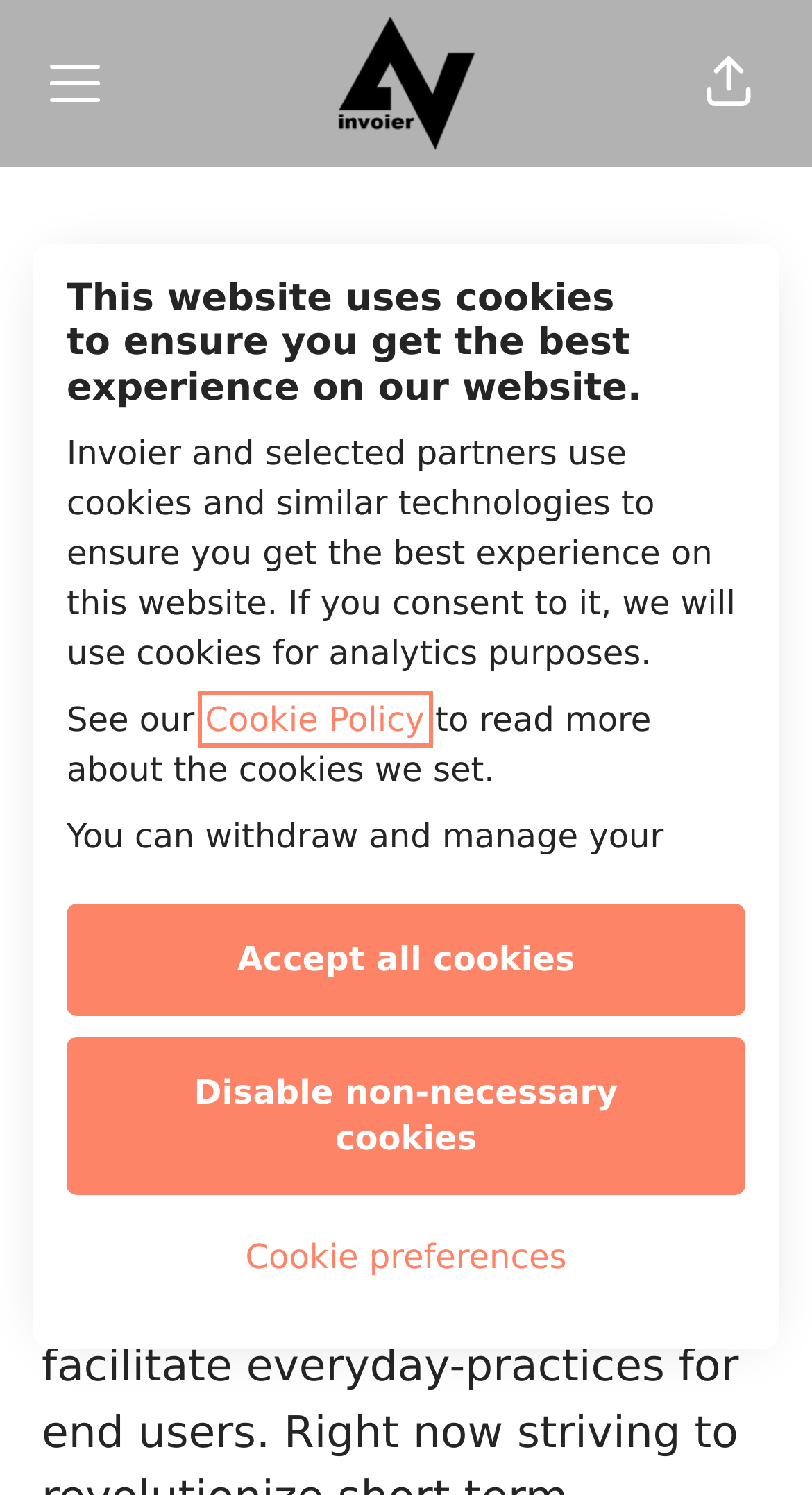Please locate the bounding box coordinates of the element that should be clicked to achieve the given instruction: "View Julius Sjögren's profile picture".

[0.295, 0.195, 0.705, 0.418]